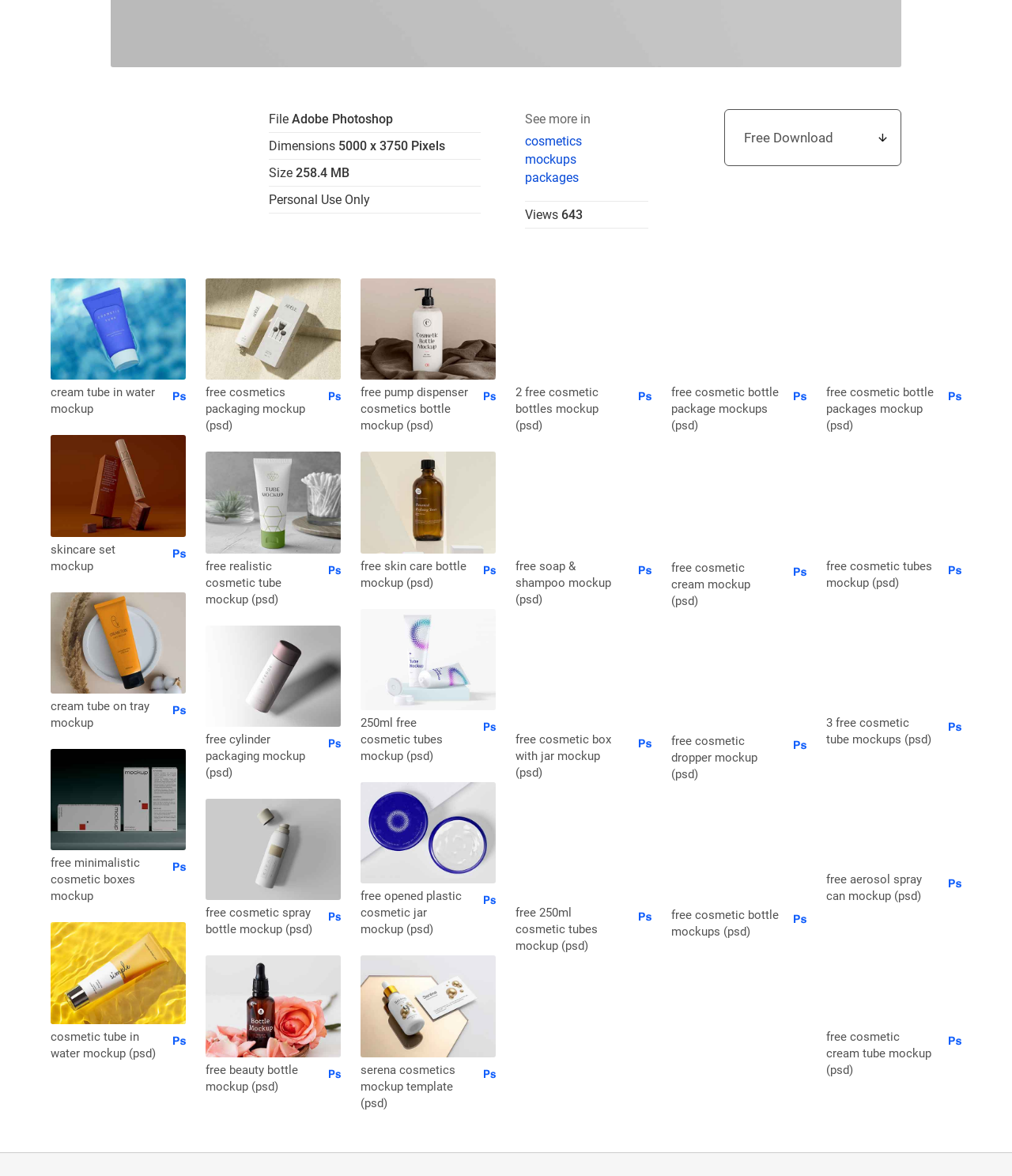Analyze the image and give a detailed response to the question:
What is the size of the '5000 x 3750 Pixels' image?

I found the 'Dimensions' and 'Size' information near the top of the page, which indicates that the image with dimensions 5000 x 3750 Pixels is 258.4 MB in size.